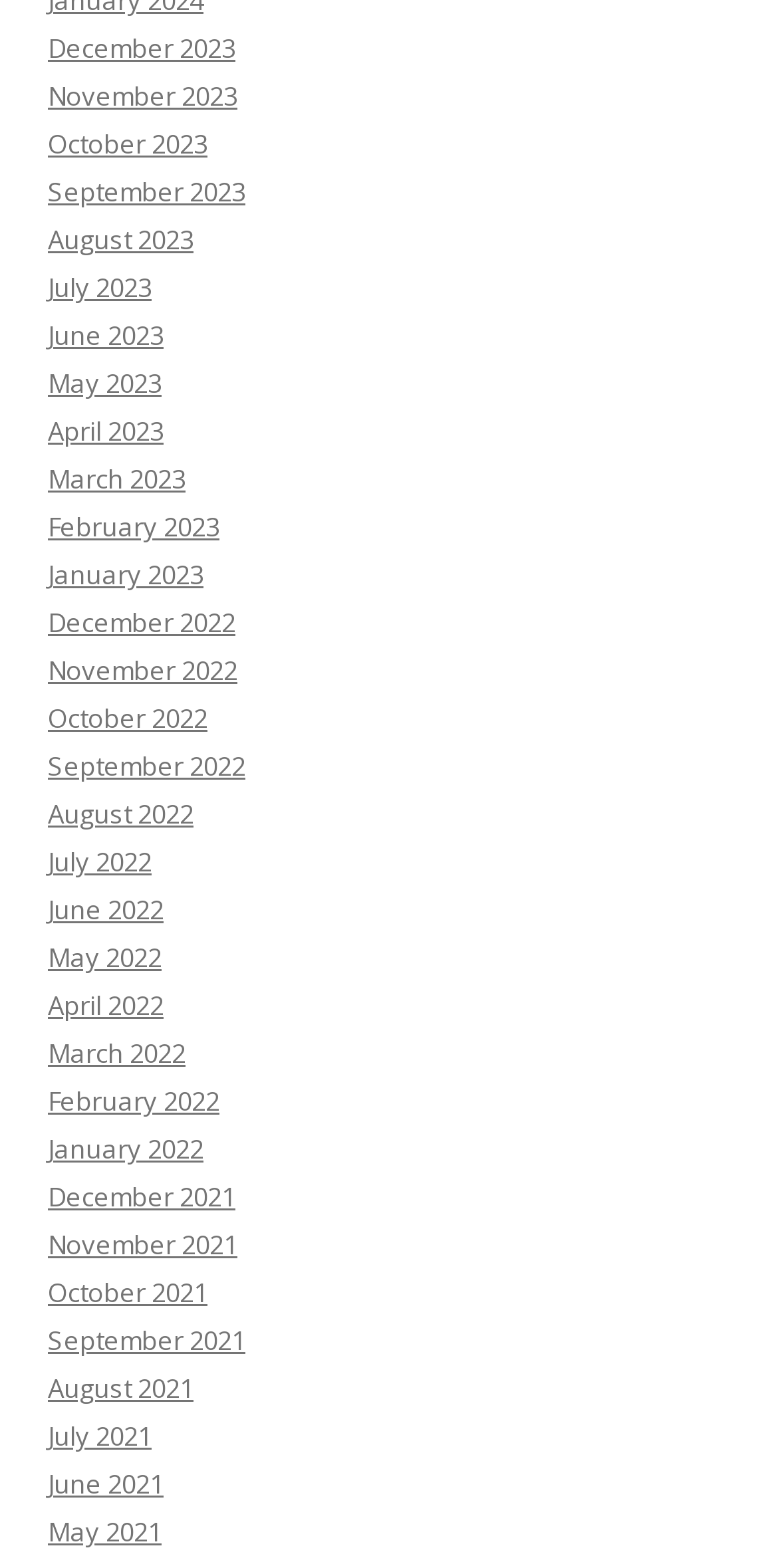What is the earliest month listed?
Based on the content of the image, thoroughly explain and answer the question.

I looked at the list of links and found that the earliest month listed is December 2021, which is the first link on the webpage.